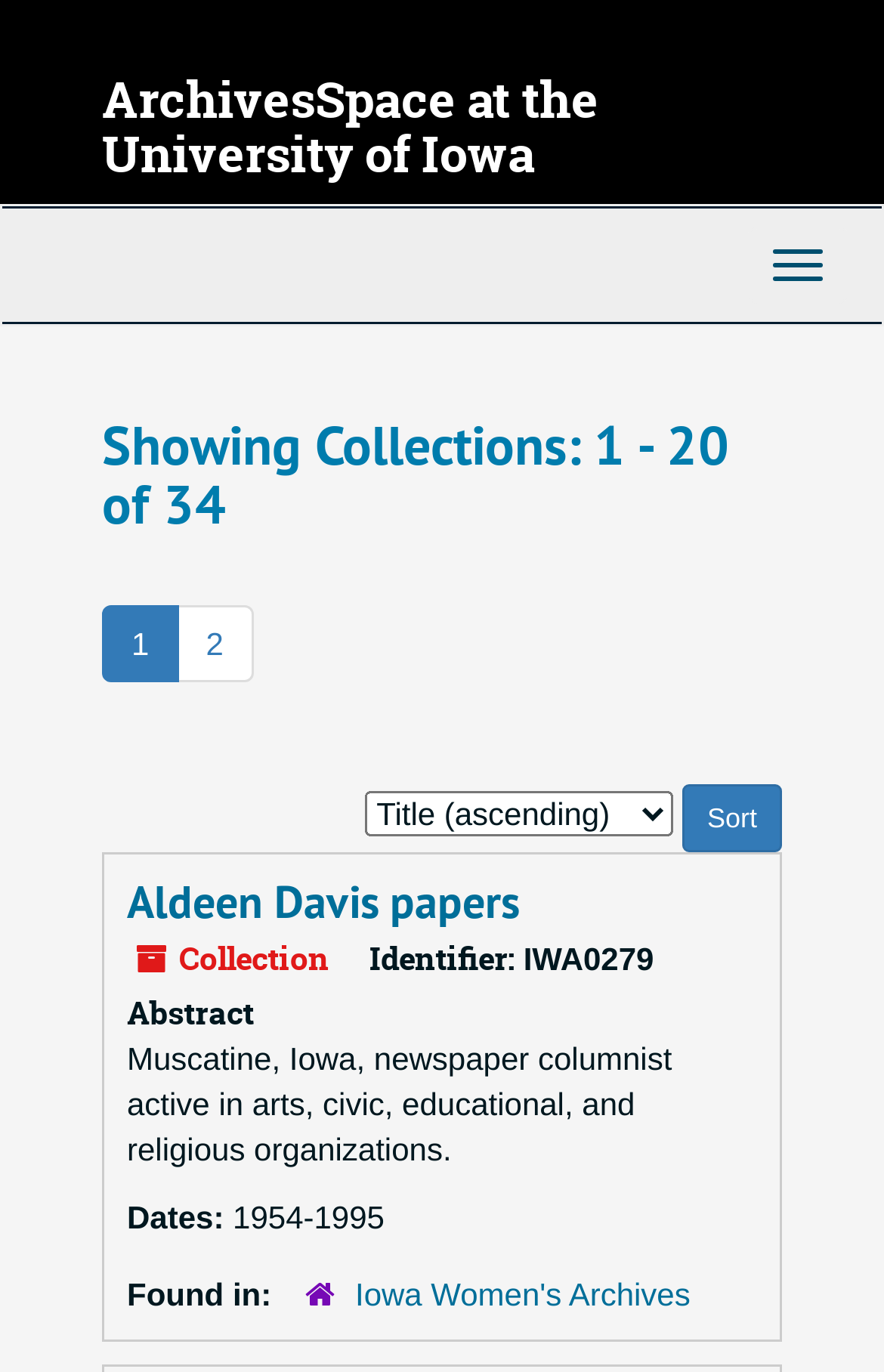What is the current page showing?
Use the screenshot to answer the question with a single word or phrase.

Collections 1-20 of 34